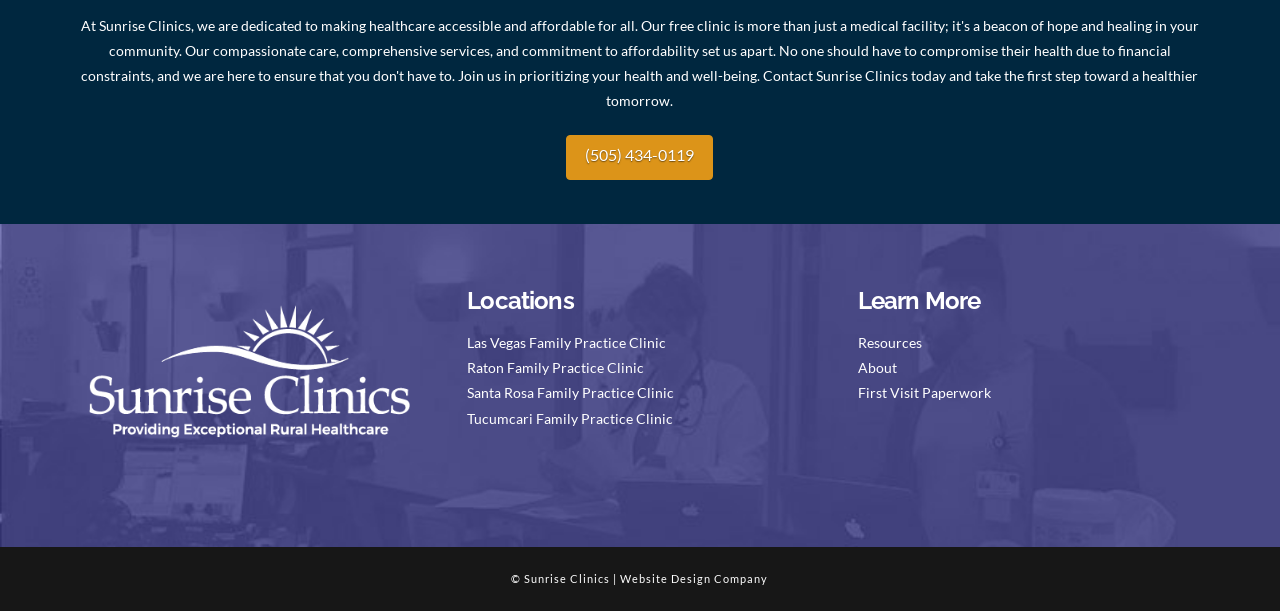How many links are under the 'Learn More' heading?
We need a detailed and meticulous answer to the question.

I counted the number of link elements under the 'Learn More' heading and found three links: Resources, About, and First Visit Paperwork.